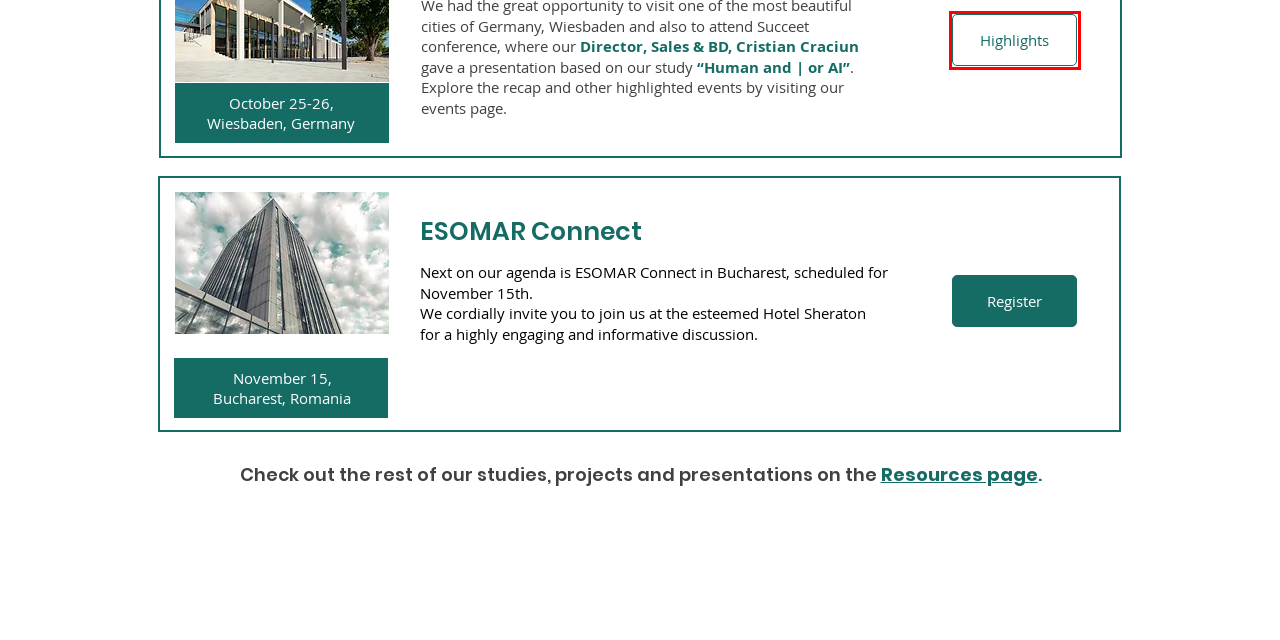You are given a screenshot of a webpage with a red bounding box around an element. Choose the most fitting webpage description for the page that appears after clicking the element within the red bounding box. Here are the candidates:
A. DataDiggers Market Research | Contact
B. Events | DataDiggers
C. XING
D. Services | datadiggers
E. BoE Romania 2023
F. Resources | DataDiggers
G. Proprietary Panels | datadiggers
H. Solutions | datadiggers

B